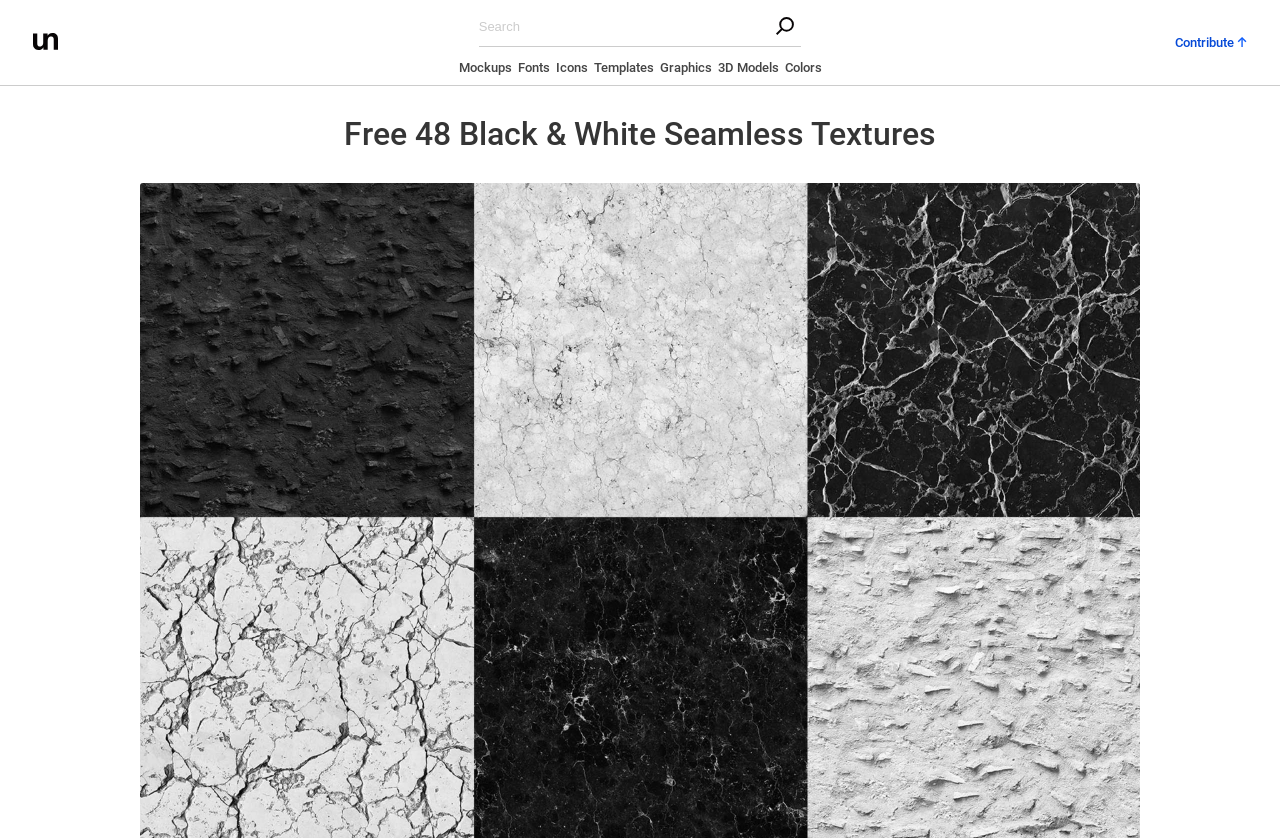What categories are available on the website?
Please utilize the information in the image to give a detailed response to the question.

The website has various categories available, including Mockups, Fonts, Icons, Templates, Graphics, 3D Models, and Colors, as indicated by the links on the webpage.